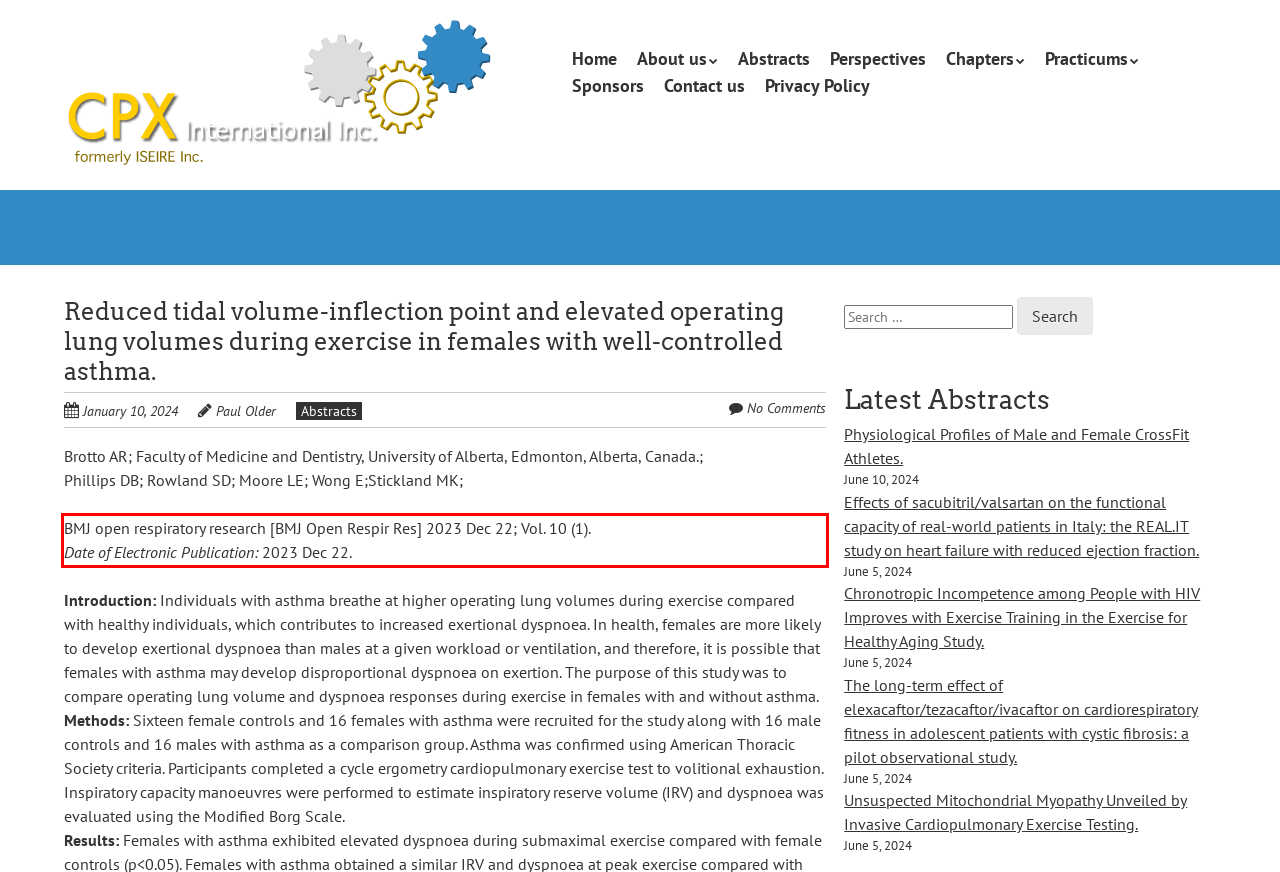Using the provided webpage screenshot, recognize the text content in the area marked by the red bounding box.

BMJ open respiratory research [BMJ Open Respir Res] 2023 Dec 22; Vol. 10 (1). Date of Electronic Publication: 2023 Dec 22.